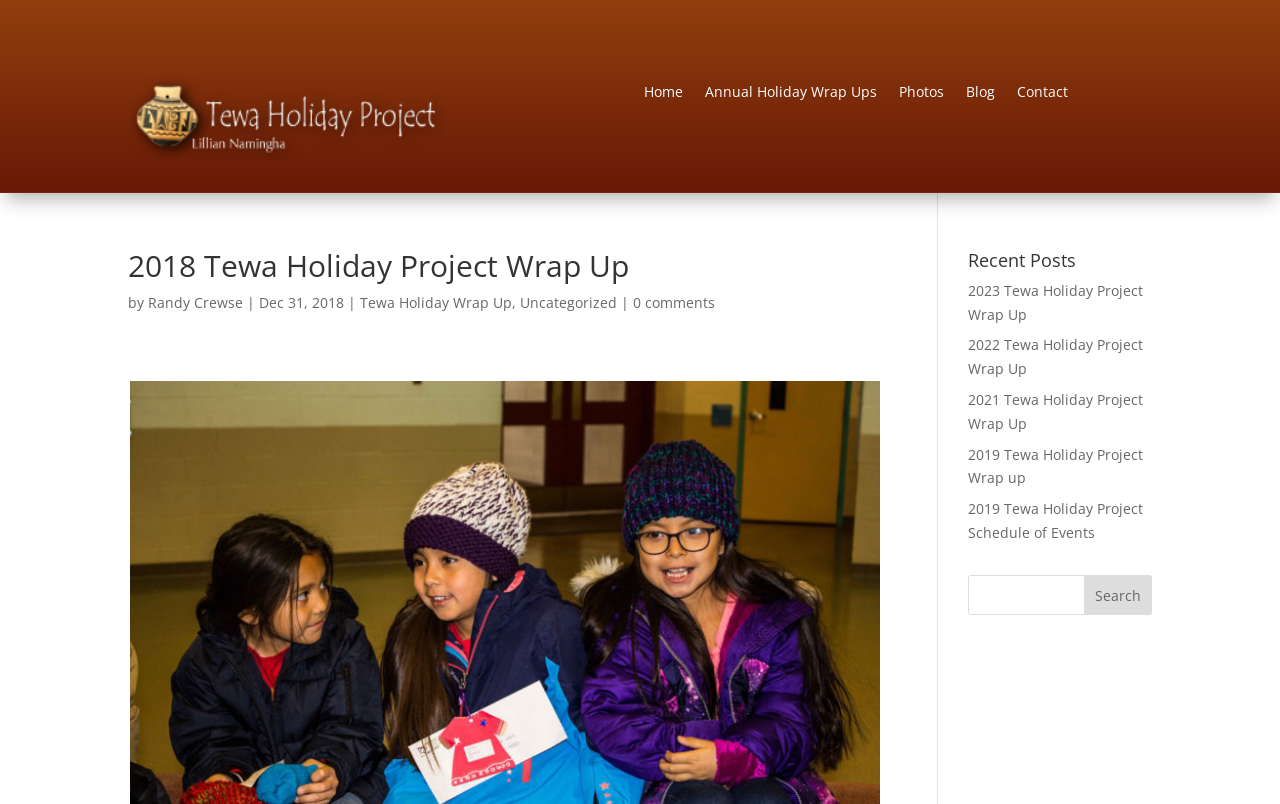Please identify the bounding box coordinates of the clickable area that will allow you to execute the instruction: "Get a quick quote on windshield chip repair".

None